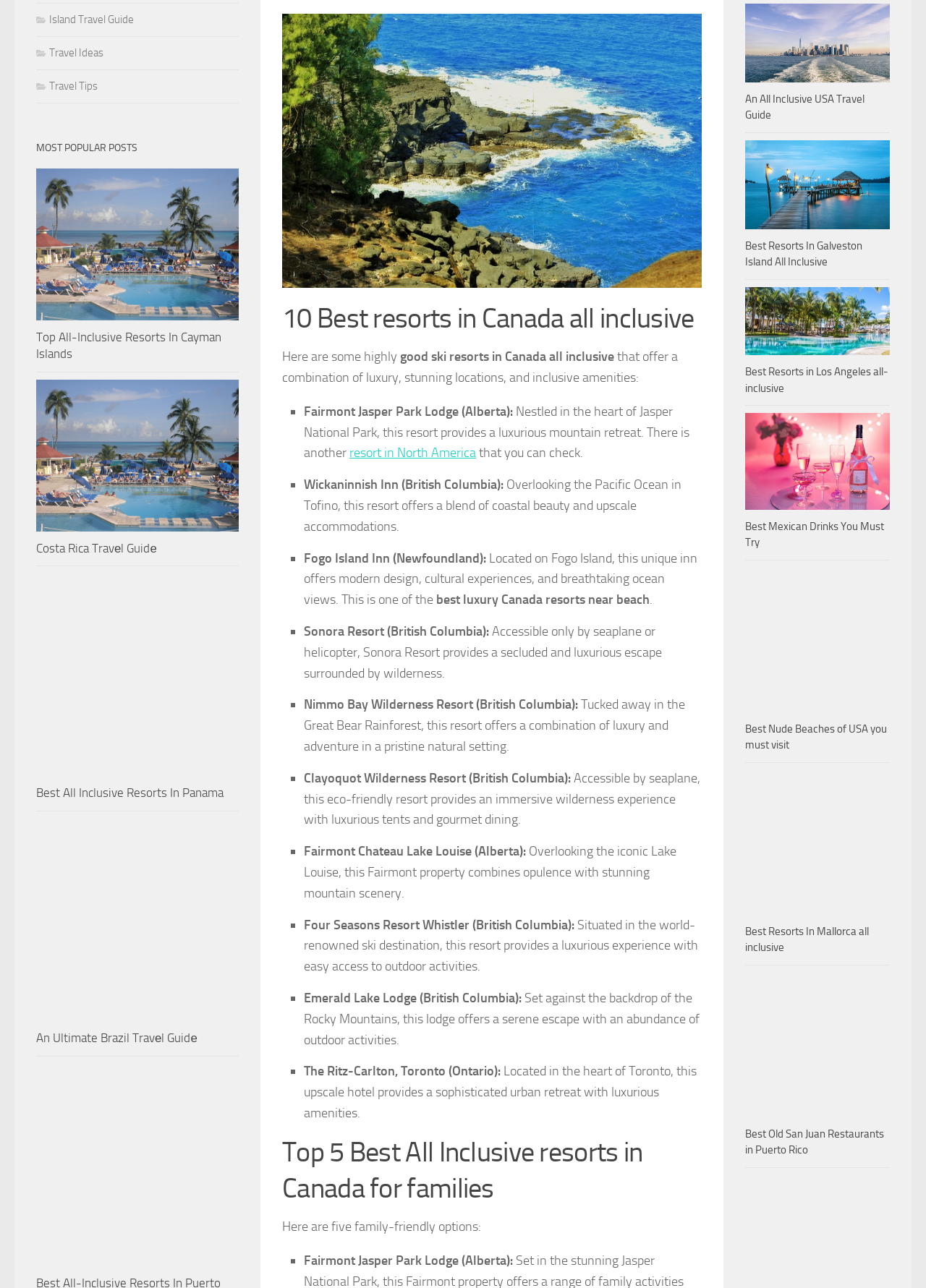Using the webpage screenshot and the element description Costa Rica Travеl Guidе, determine the bounding box coordinates. Specify the coordinates in the format (top-left x, top-left y, bottom-right x, bottom-right y) with values ranging from 0 to 1.

[0.039, 0.42, 0.169, 0.431]